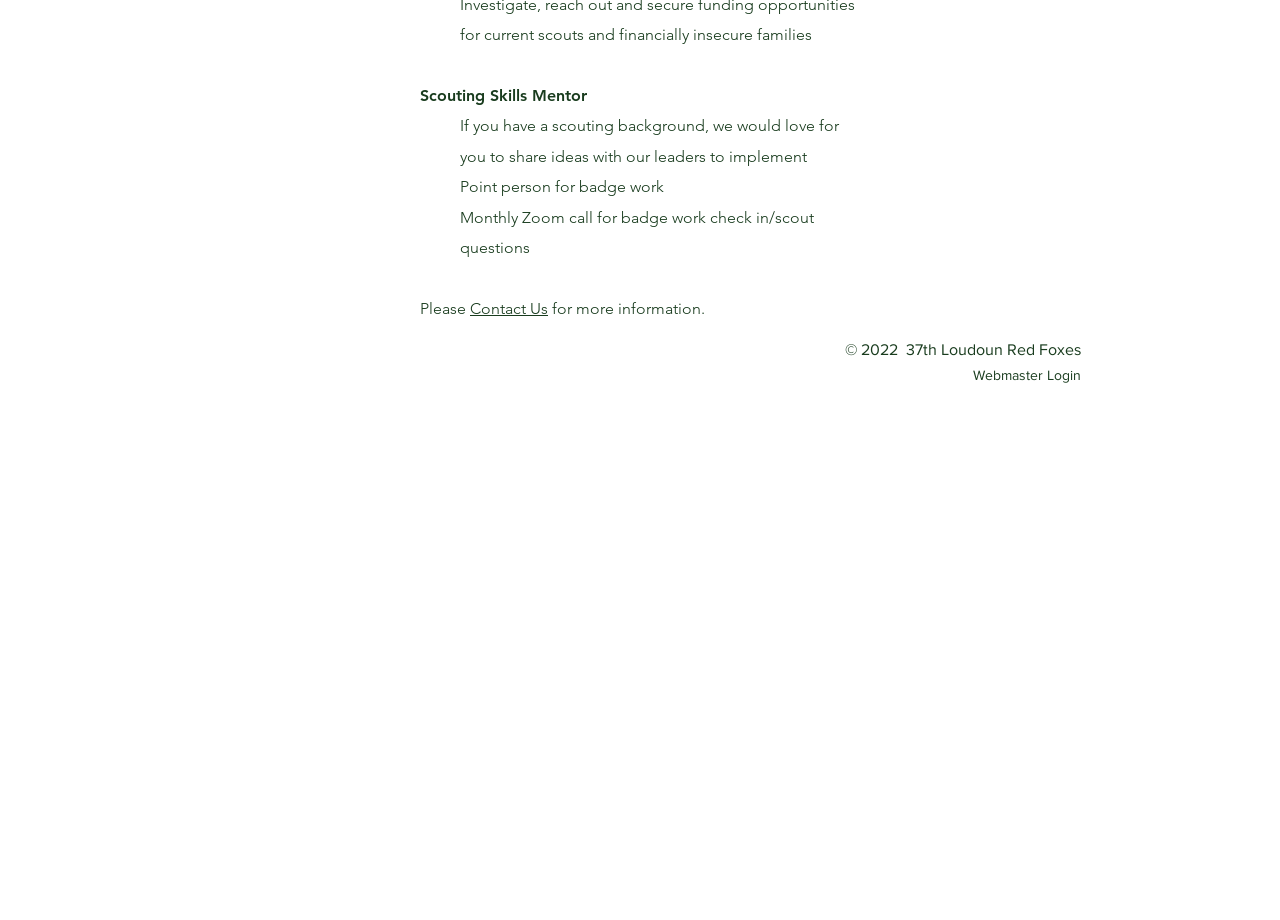Respond with a single word or phrase:
What is the purpose of the 'Point person for badge work'?

To assist with badge work